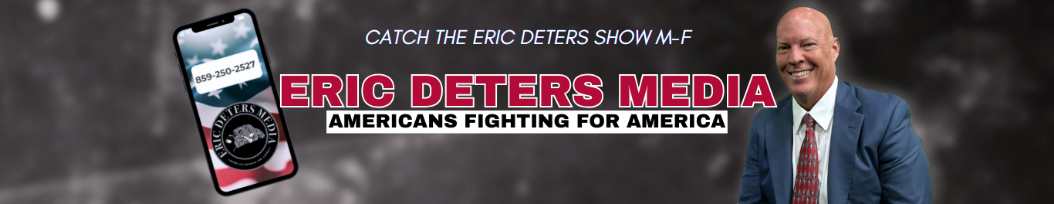Please examine the image and answer the question with a detailed explanation:
What is the frequency of the show?

The banner mentions that the show is scheduled to air from Monday through Friday, implying that it is a daily show with a specific airing schedule.